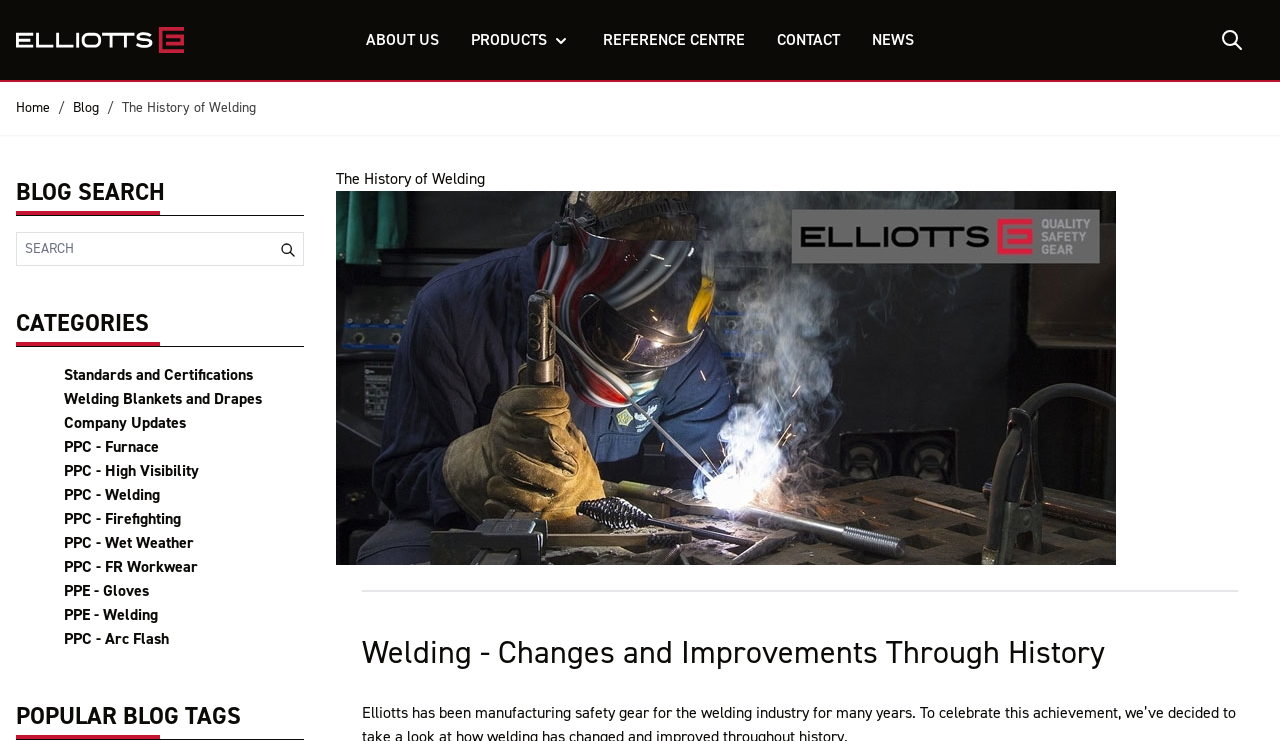Determine the bounding box for the HTML element described here: "Leggings & Shin Guards". The coordinates should be given as [left, top, right, bottom] with each number being a float between 0 and 1.

[0.175, 0.276, 0.325, 0.315]